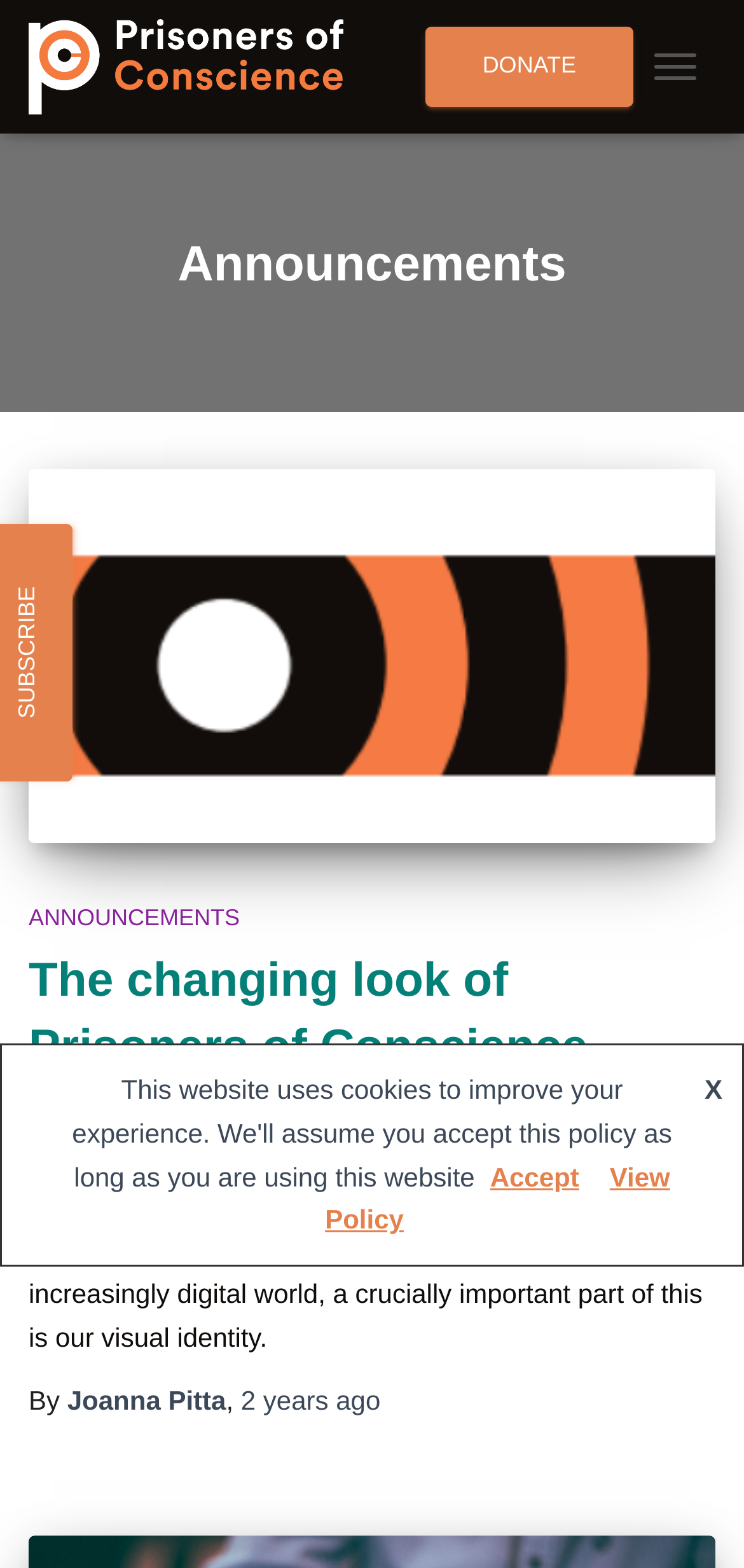Please find the bounding box coordinates of the section that needs to be clicked to achieve this instruction: "toggle navigation menu".

[0.854, 0.023, 0.962, 0.062]